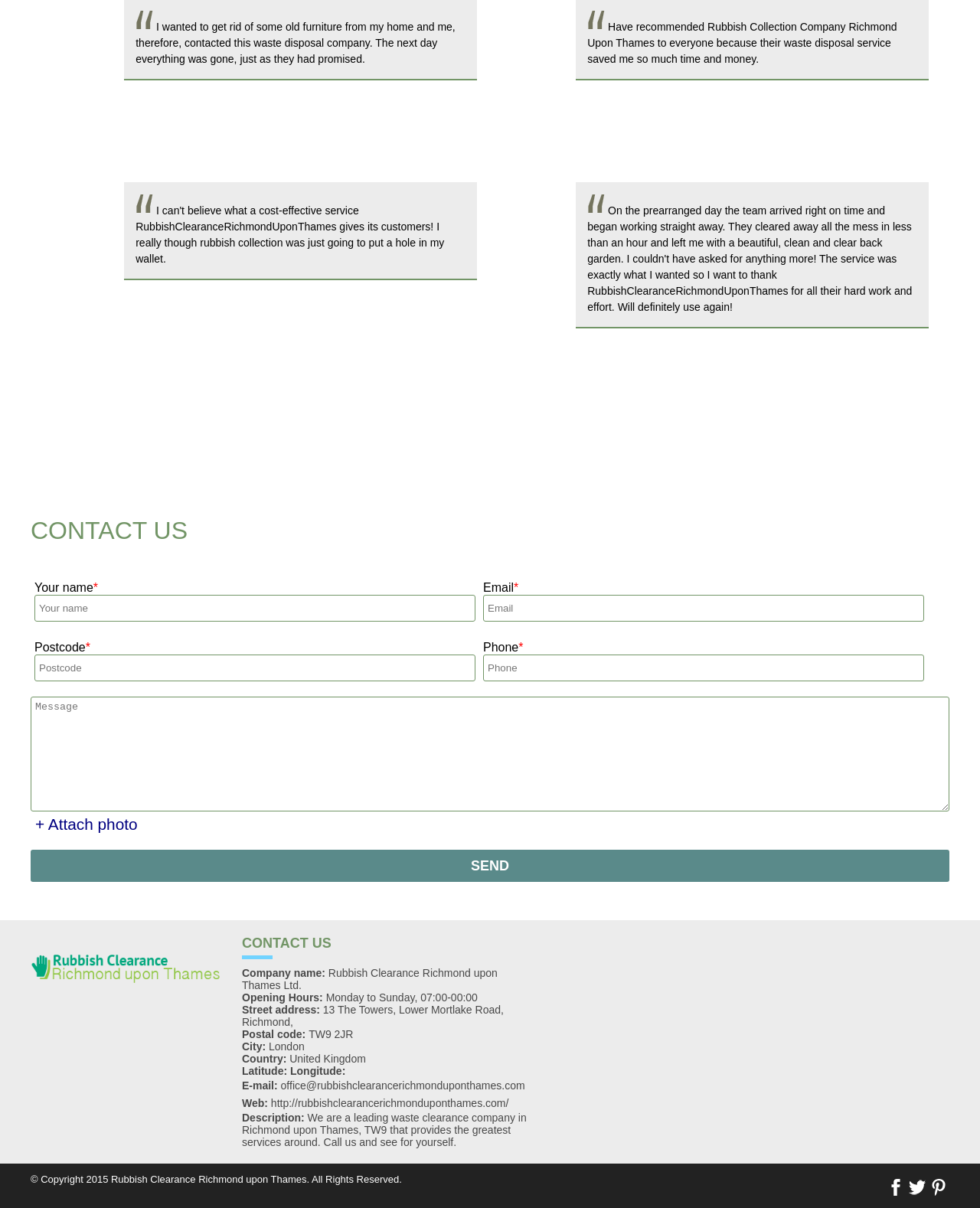Determine the bounding box coordinates for the UI element described. Format the coordinates as (top-left x, top-left y, bottom-right x, bottom-right y) and ensure all values are between 0 and 1. Element description: SEND

[0.031, 0.704, 0.969, 0.73]